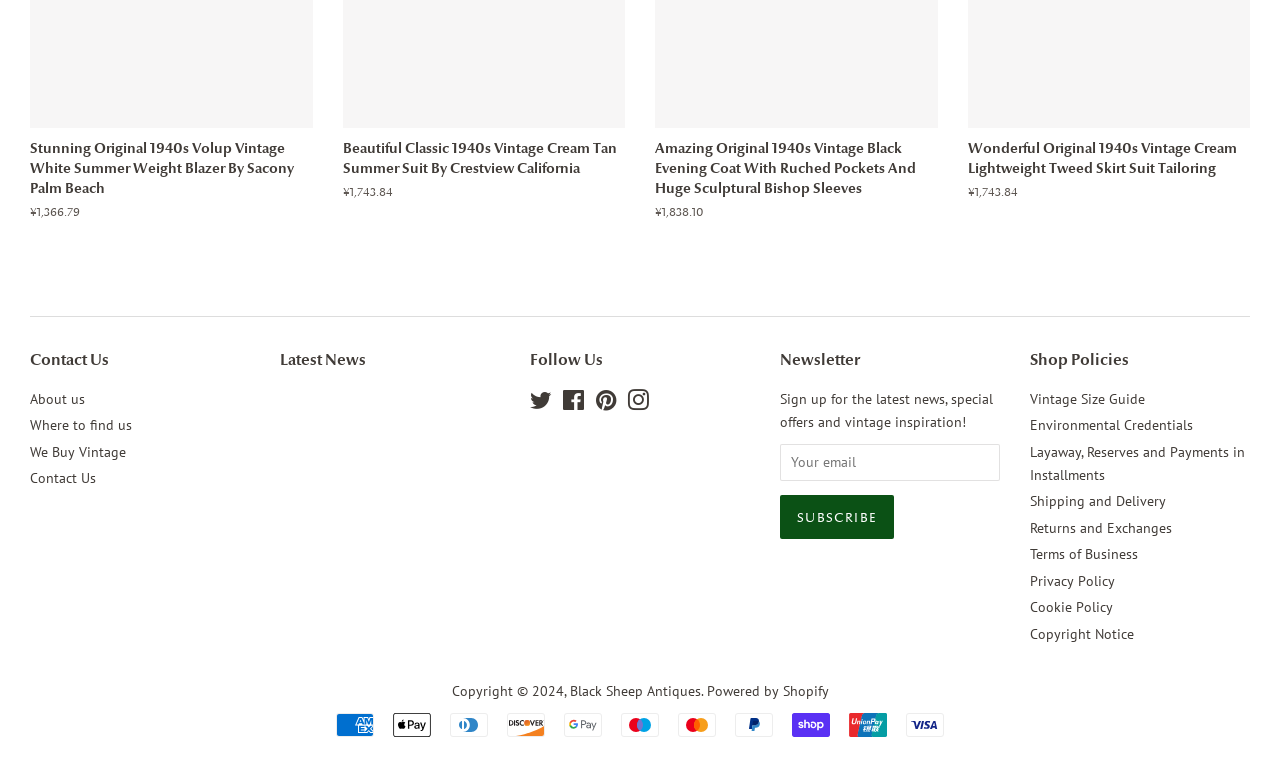Can you identify the bounding box coordinates of the clickable region needed to carry out this instruction: 'Subscribe to the newsletter'? The coordinates should be four float numbers within the range of 0 to 1, stated as [left, top, right, bottom].

[0.609, 0.641, 0.699, 0.698]